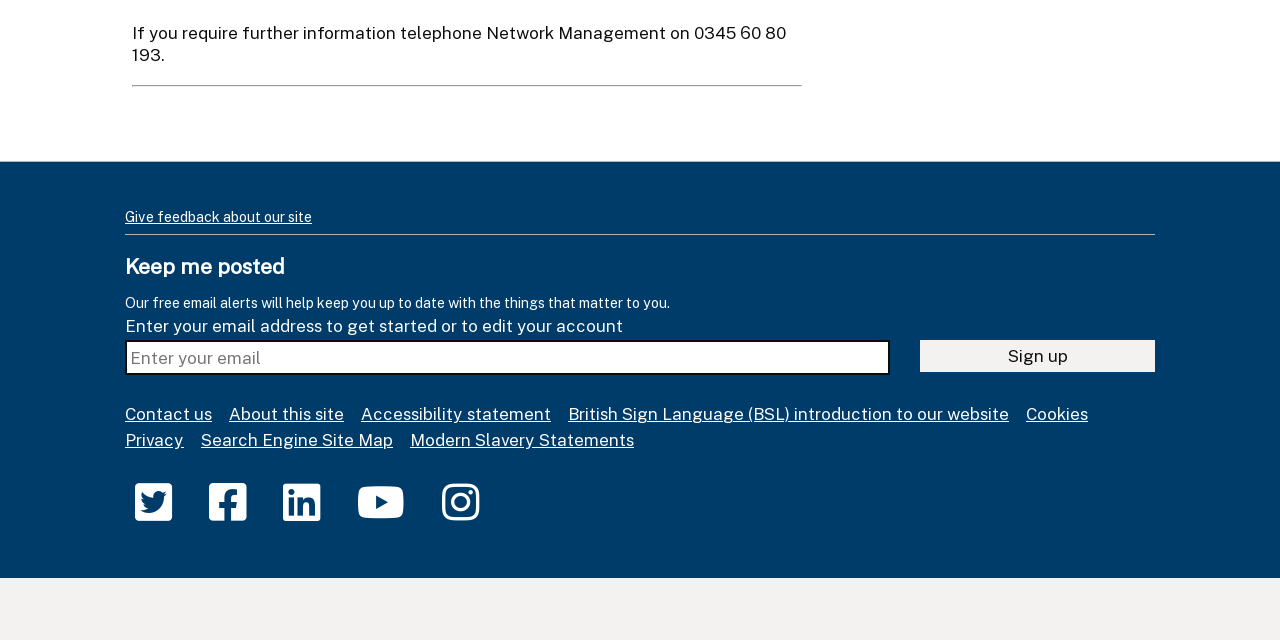Using the description "Give feedback about our site", predict the bounding box of the relevant HTML element.

[0.098, 0.325, 0.244, 0.352]